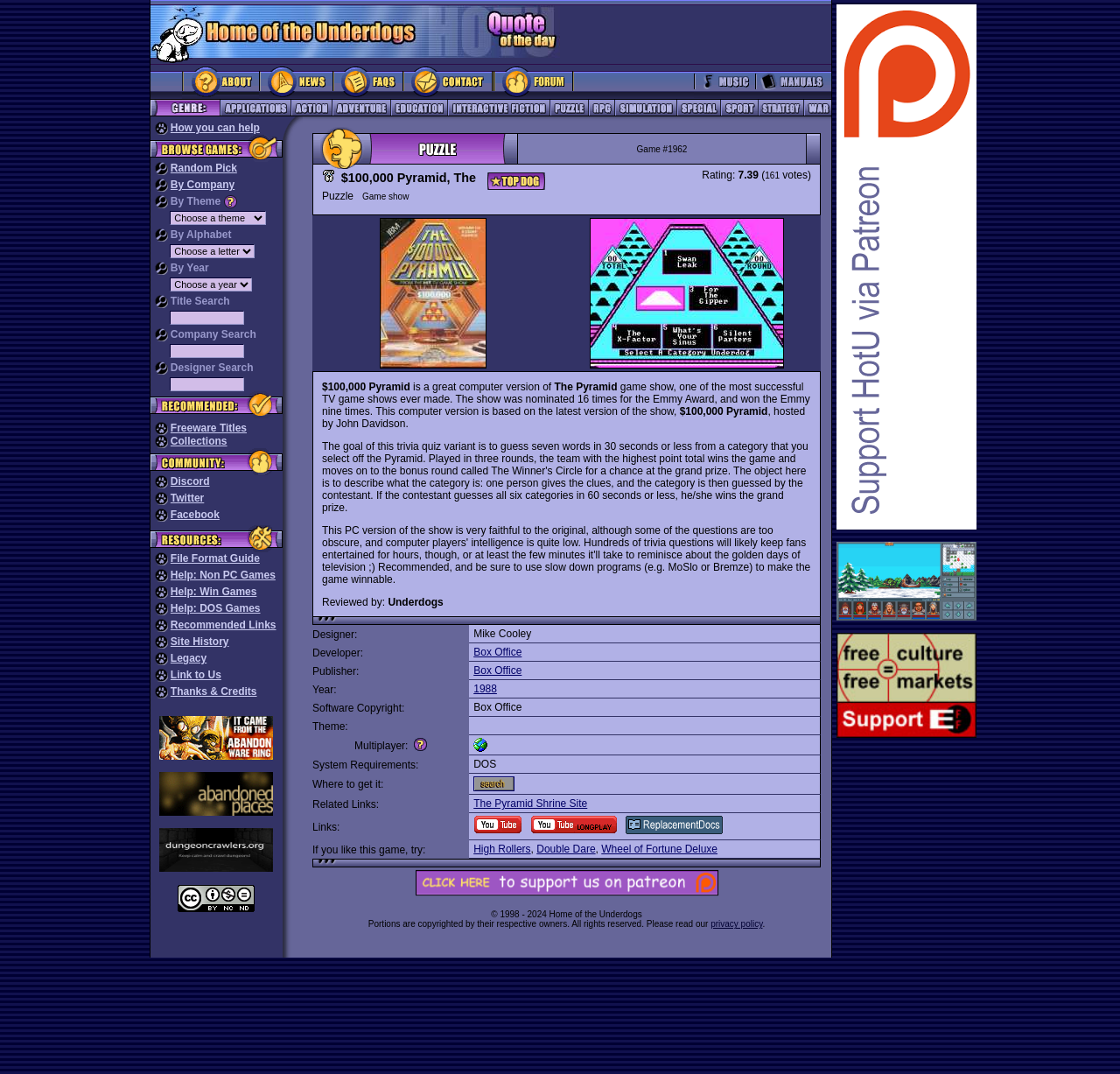Please specify the coordinates of the bounding box for the element that should be clicked to carry out this instruction: "Browse the Applications category". The coordinates must be four float numbers between 0 and 1, formatted as [left, top, right, bottom].

[0.196, 0.099, 0.259, 0.11]